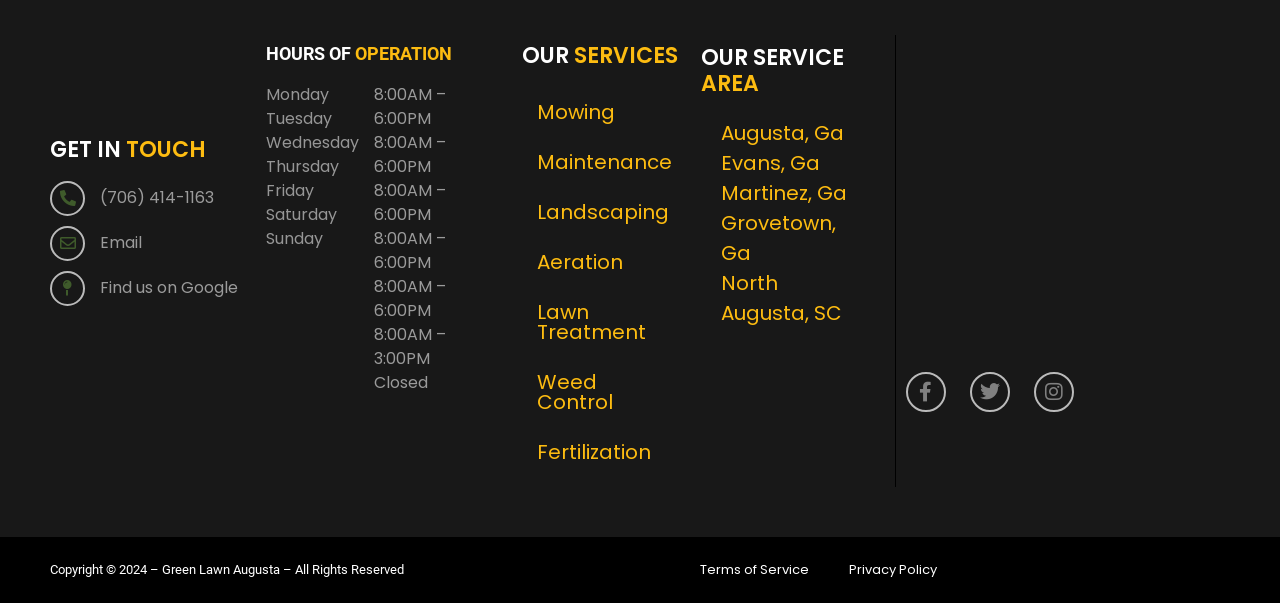Determine the bounding box for the HTML element described here: "Aeration". The coordinates should be given as [left, top, right, bottom] with each number being a float between 0 and 1.

[0.408, 0.393, 0.537, 0.476]